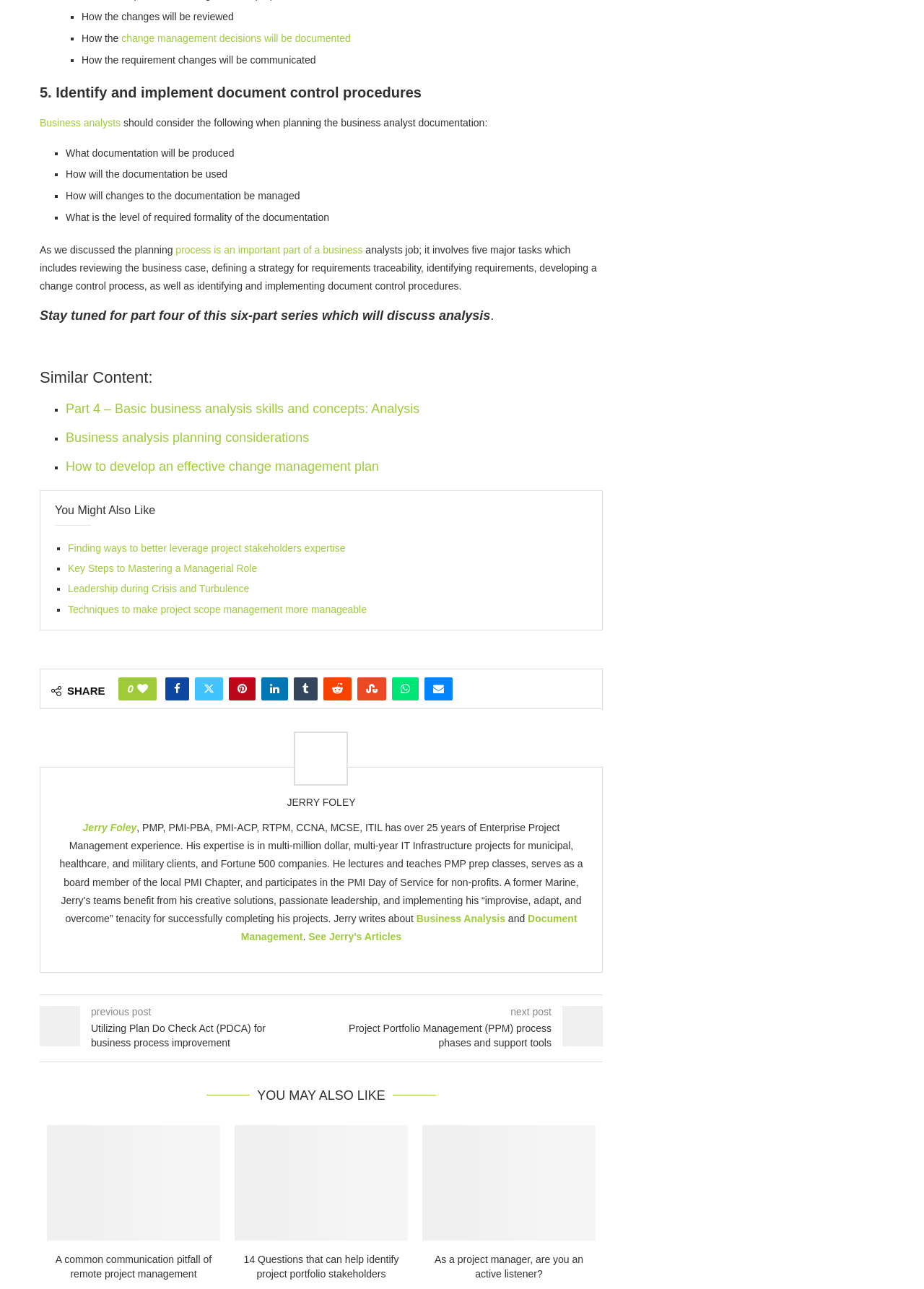For the element described, predict the bounding box coordinates as (top-left x, top-left y, bottom-right x, bottom-right y). All values should be between 0 and 1. Element description: Pinterest

[0.247, 0.526, 0.276, 0.543]